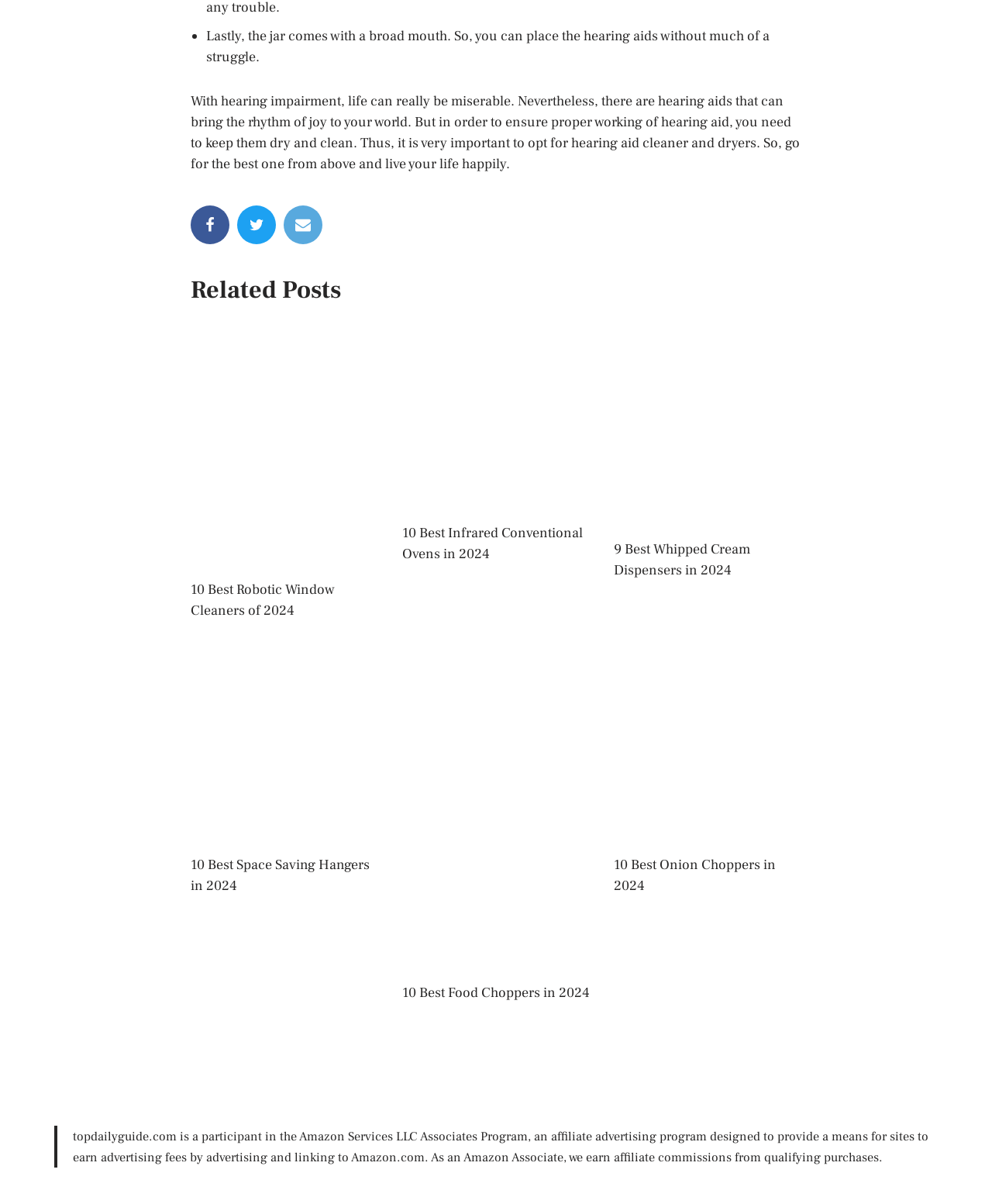Could you determine the bounding box coordinates of the clickable element to complete the instruction: "Read related post about HOBOT"? Provide the coordinates as four float numbers between 0 and 1, i.e., [left, top, right, bottom].

[0.192, 0.465, 0.382, 0.48]